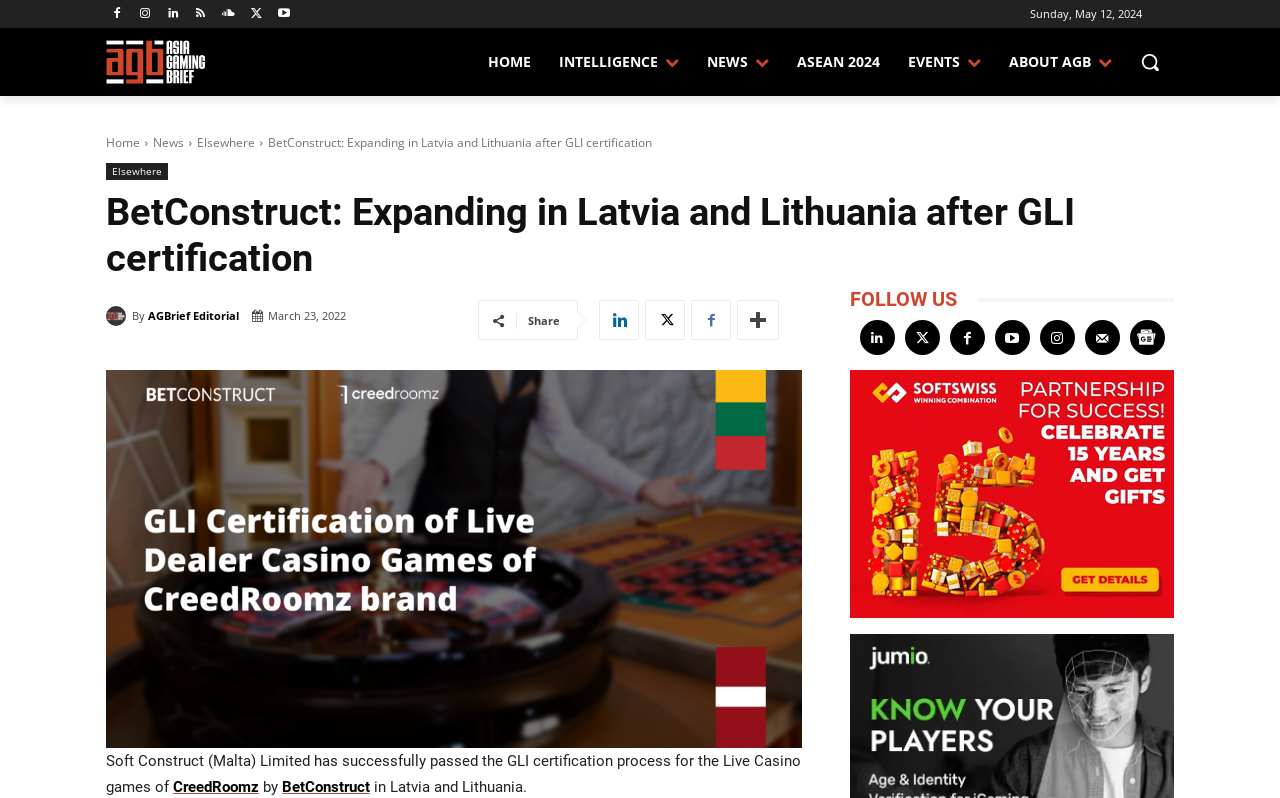Generate a comprehensive description of the contents of the webpage.

The webpage appears to be a news article page from Asia Gaming Brief (AGB). At the top, there is a date "Sunday, May 12, 2024" and a row of social media icons. Below that, there is a search button and a navigation menu with links to "HOME", "INTELLIGENCE", "NEWS", "ASEAN 2024", "EVENTS", and "ABOUT AGB".

The main content of the page is an article titled "BetConstruct: Expanding in Latvia and Lithuania after GLI certification". The article has a heading and a brief summary, followed by the main text. The text describes how Soft Construct (Malta) Limited has successfully passed the GLI certification process for the Live Casino games of CreedRoomz by BetConstruct in Latvia and Lithuania.

On the right side of the article, there is a section with links to "FOLLOW US" and social media icons. Below the article, there are more links to related news articles and a video.

There are several images on the page, including the Asia Gaming Brief logo, a search icon, and images associated with the article and social media links.